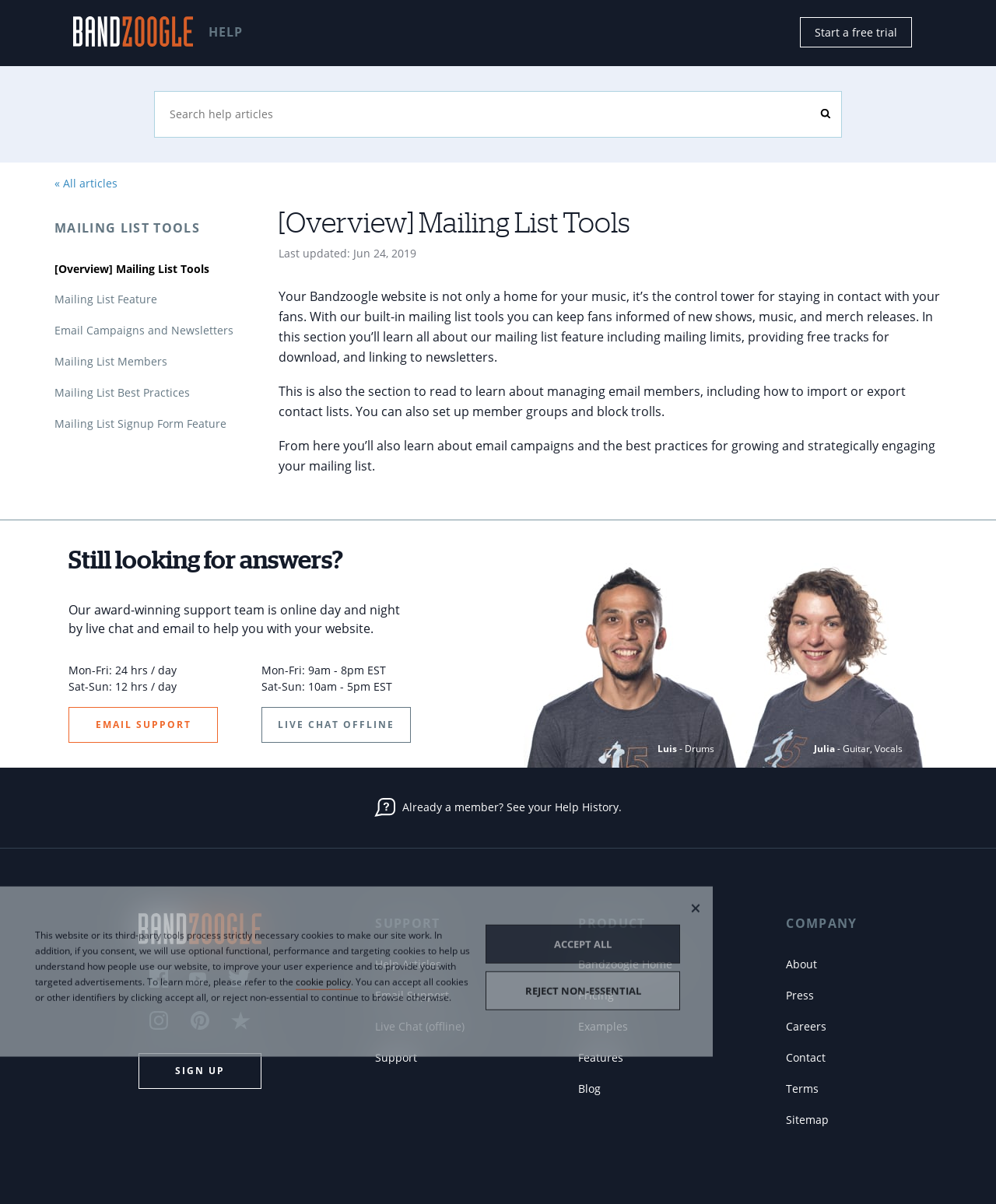Please find and report the primary heading text from the webpage.

[Overview] Mailing List Tools